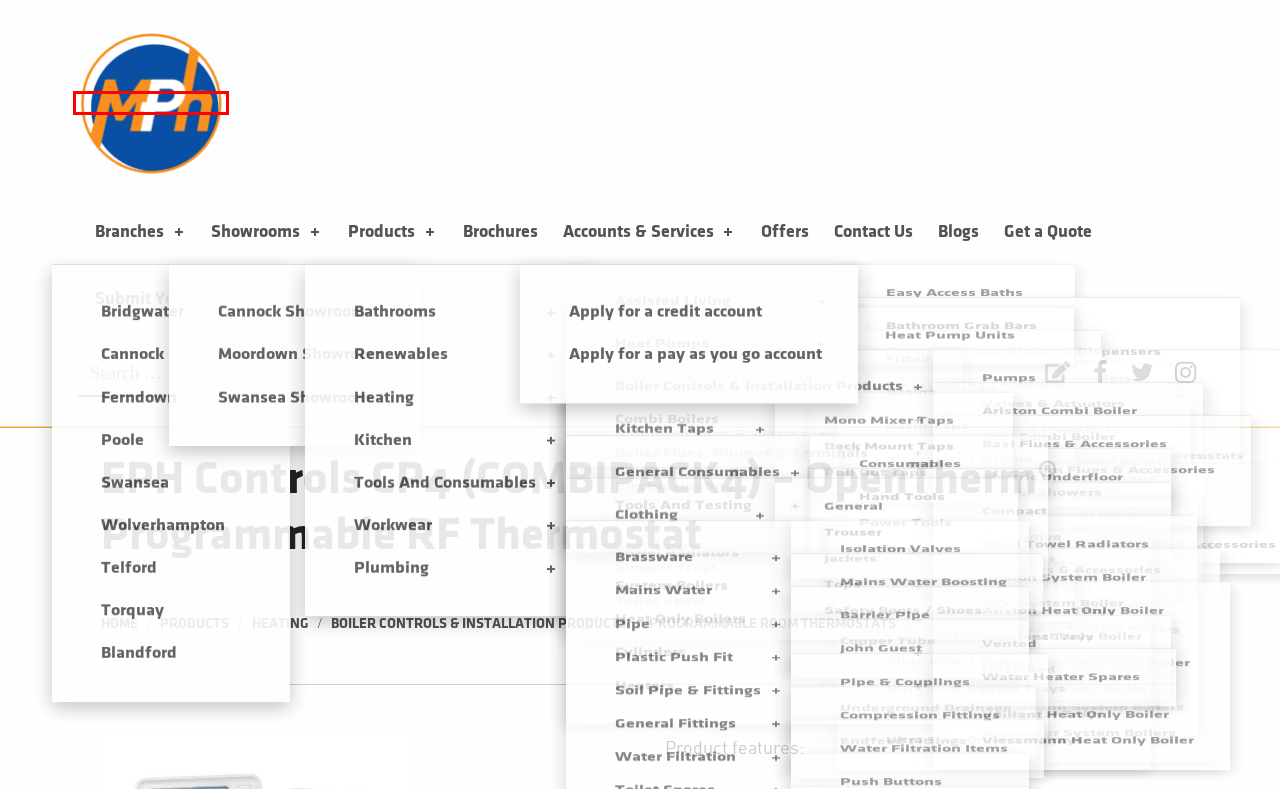Given a webpage screenshot with a red bounding box around a particular element, identify the best description of the new webpage that will appear after clicking on the element inside the red bounding box. Here are the candidates:
A. Brochures - MPH
B. Welcome to MPH Plumbing, Heating & Bathrooms... - MPH
C. Boiler Controls & Installation Products Archives - MPH
D. Showrooms - MPH
E. Branches - MPH
F. Accounts & Services - MPH
G. Products - MPH
H. News & Events - MPH

B